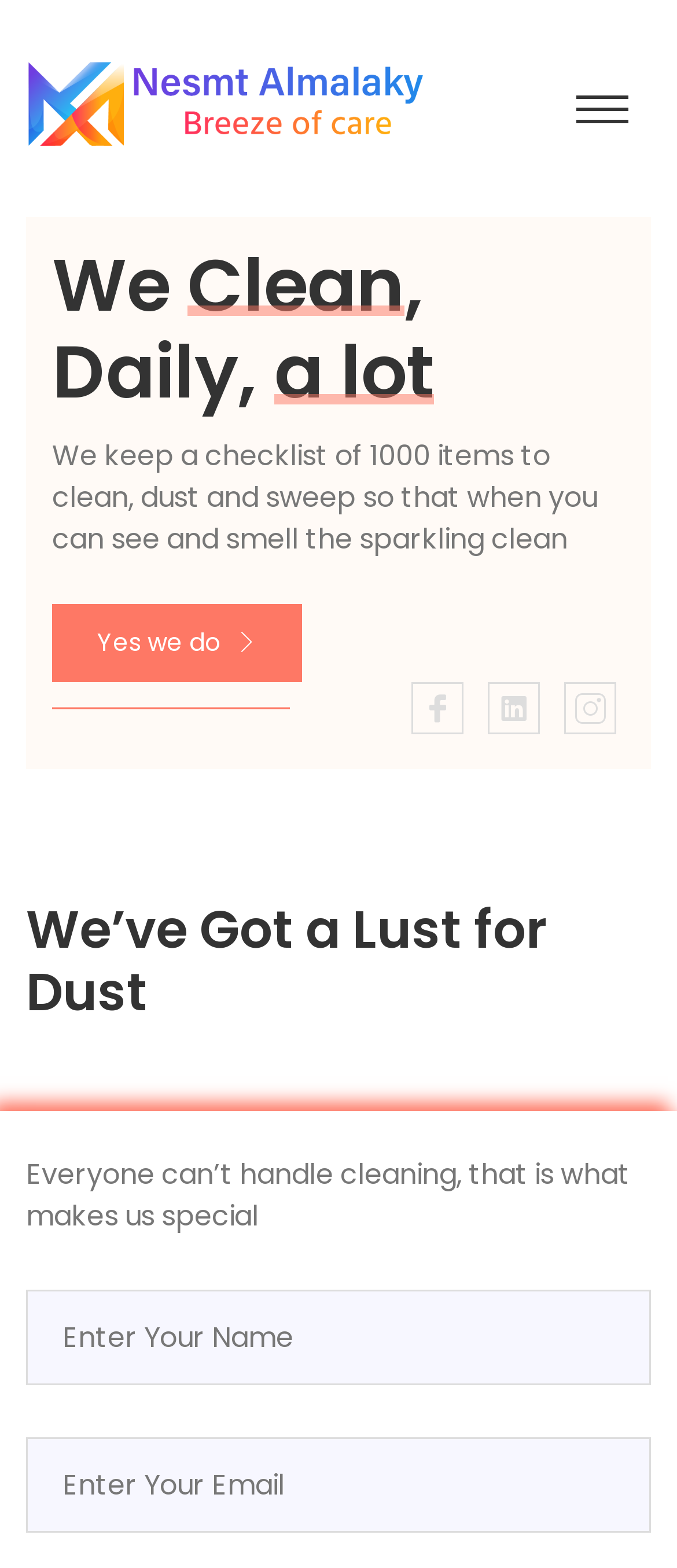Answer the question below in one word or phrase:
How many social media links are present?

3